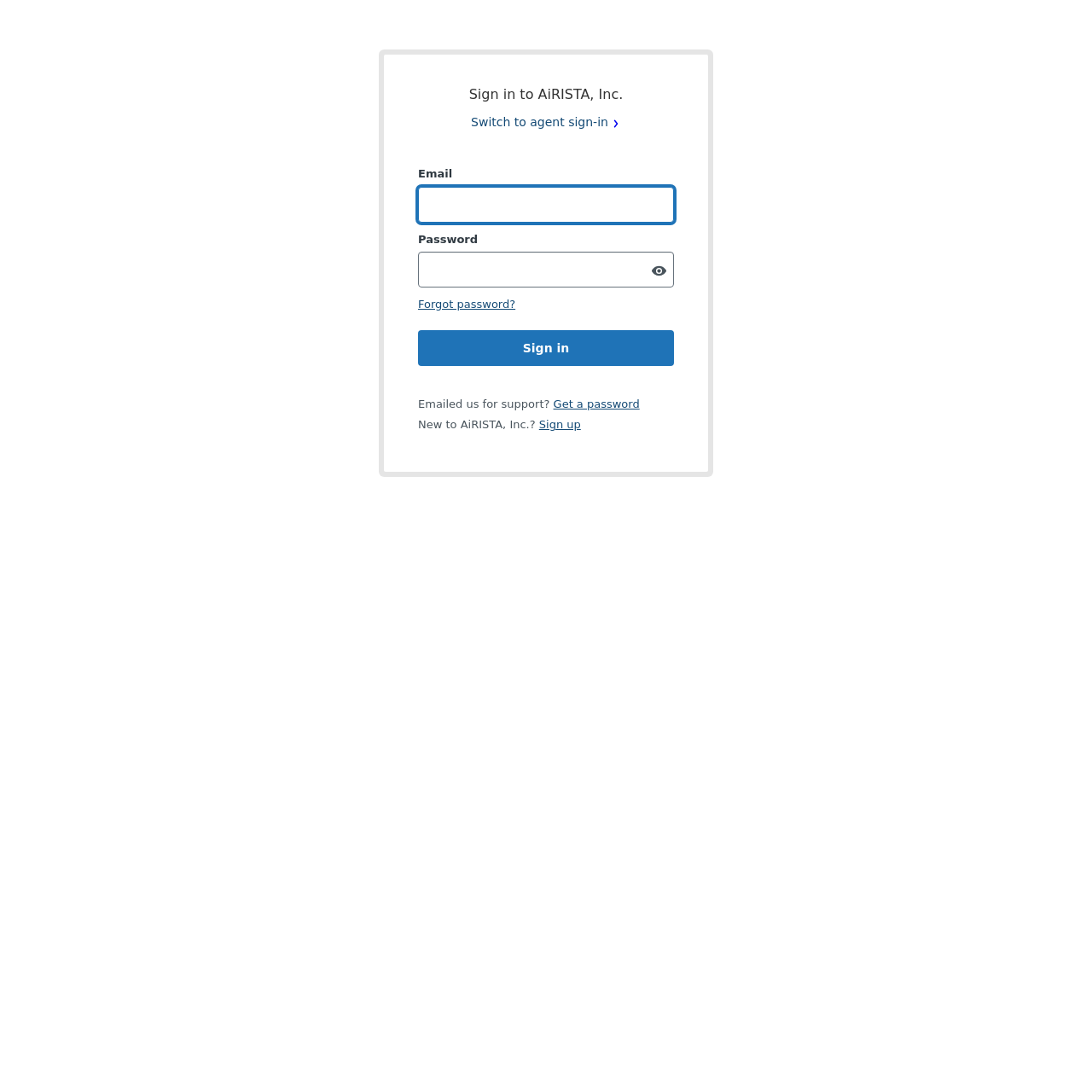Create an in-depth description of the webpage, covering main sections.

The webpage is a sign-in page for AiRISTA, Inc. At the top, there is a heading that reads "Sign in to AiRISTA, Inc." followed by a link to switch to an agent sign-in. Below the heading, there are two input fields for email and password, with corresponding labels "Email" and "Password". The password field has a toggle button to show or hide the password. 

Below the password field, there is a link to reset a forgotten password. There is also a paragraph of text, but it appears to be empty. 

Further down, there is a button to sign in, and below that, there are two sections of text and links. The first section informs users who have emailed for support to get a password, and the second section invites new users to sign up.